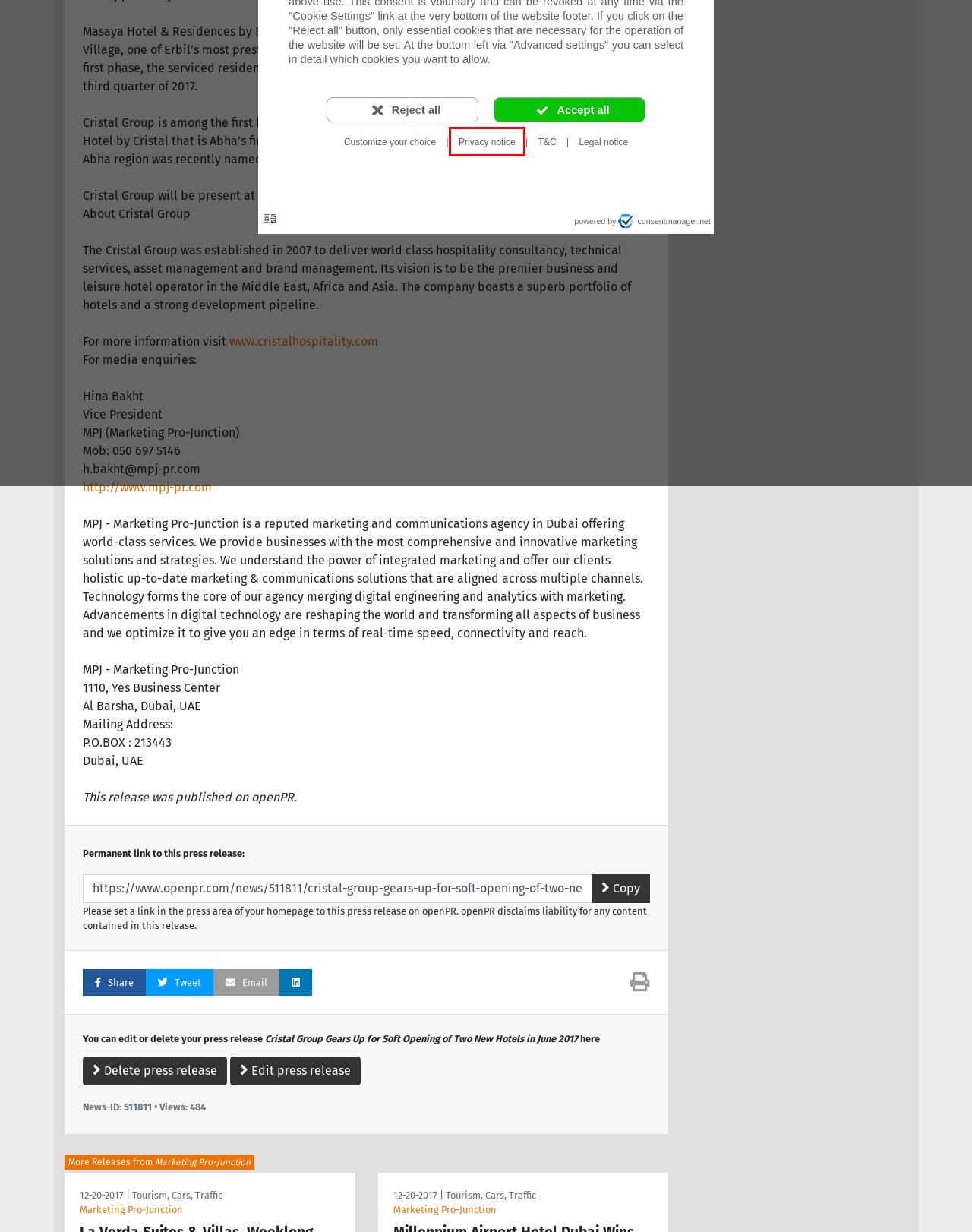Examine the screenshot of a webpage featuring a red bounding box and identify the best matching webpage description for the new page that results from clicking the element within the box. Here are the options:
A. Cookie banner from consentmanager
B. openPR.com - press releases of the category Politics, Law & Society
C. openPR.com - press releases of the category Science & Education
D. Datenschutzerklärungen der Einbock GmbH
E. openPR.com - Worldwide Open Public Relations - Publish Press Releases Free of Charge
F. openPR.com - General Terms and Conditions
G. openPR.com - press releases of the category Fashion, Lifestyle, Trends
H. openPR.com - Press Releases and Business News for free

D